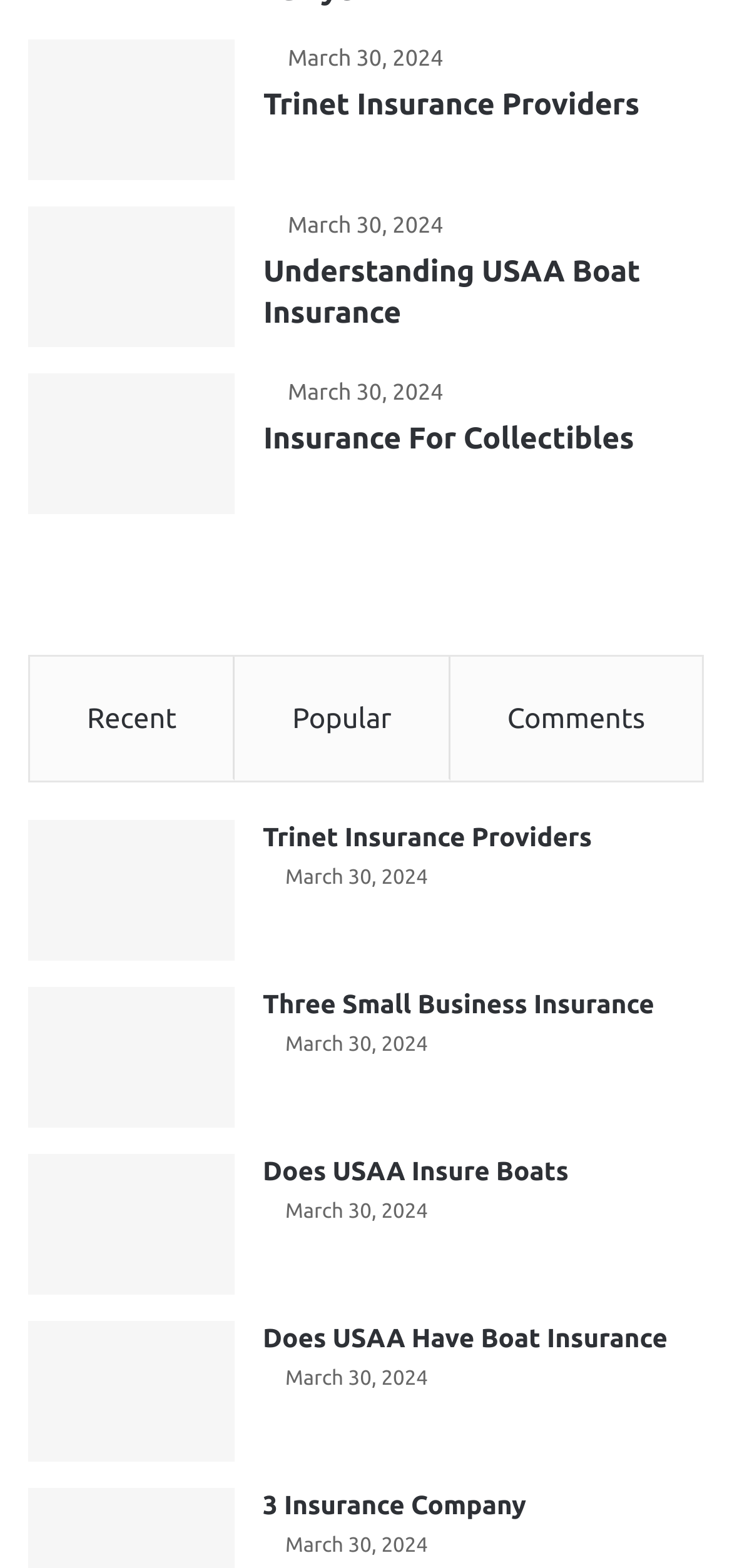What is the date of the latest update?
Using the image as a reference, give an elaborate response to the question.

I found multiple instances of the date 'March 30, 2024' scattered throughout the webpage, indicating that it is the date of the latest update.